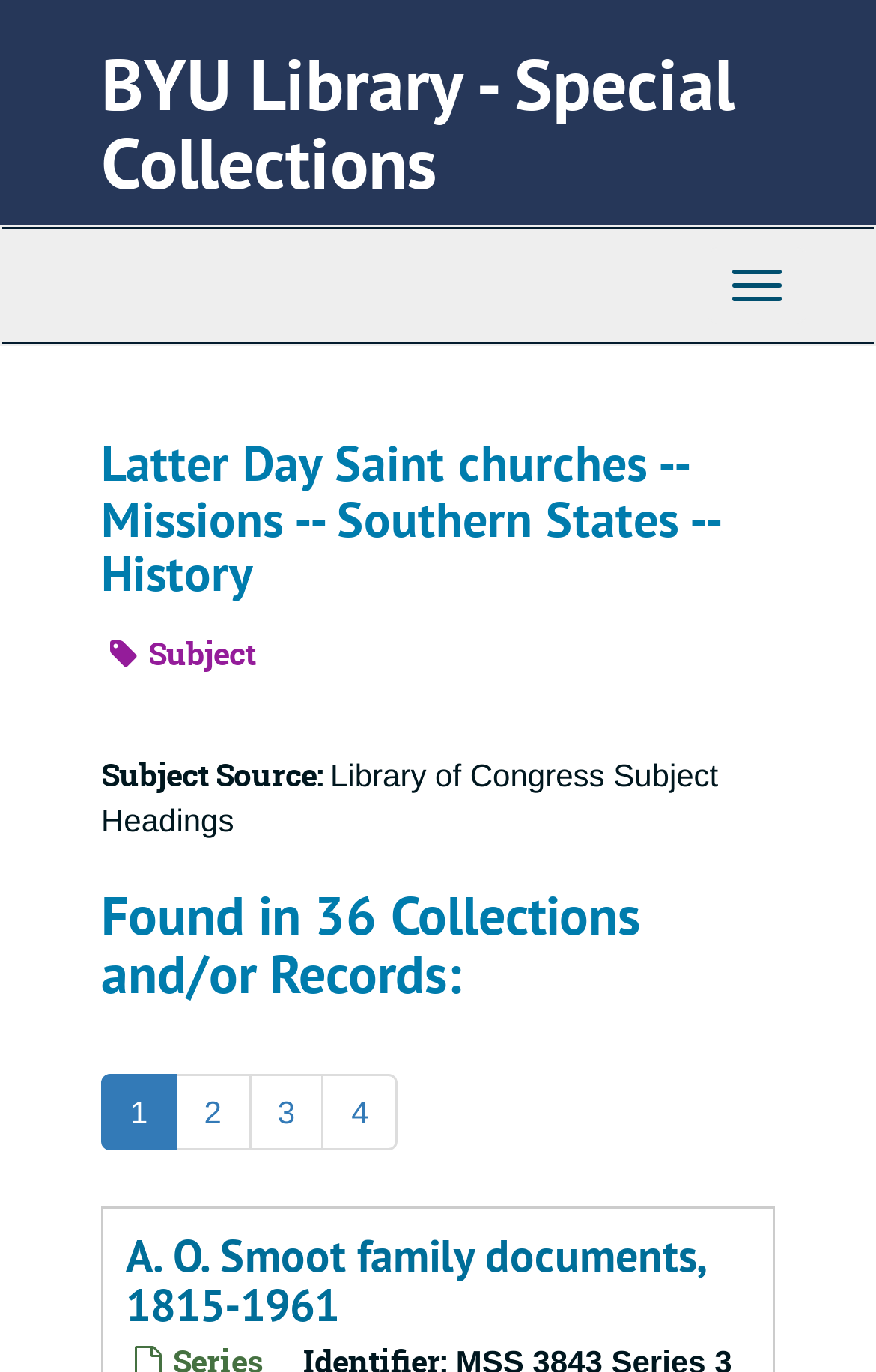Give the bounding box coordinates for the element described as: "BYU Library - Special Collections".

[0.115, 0.026, 0.838, 0.153]